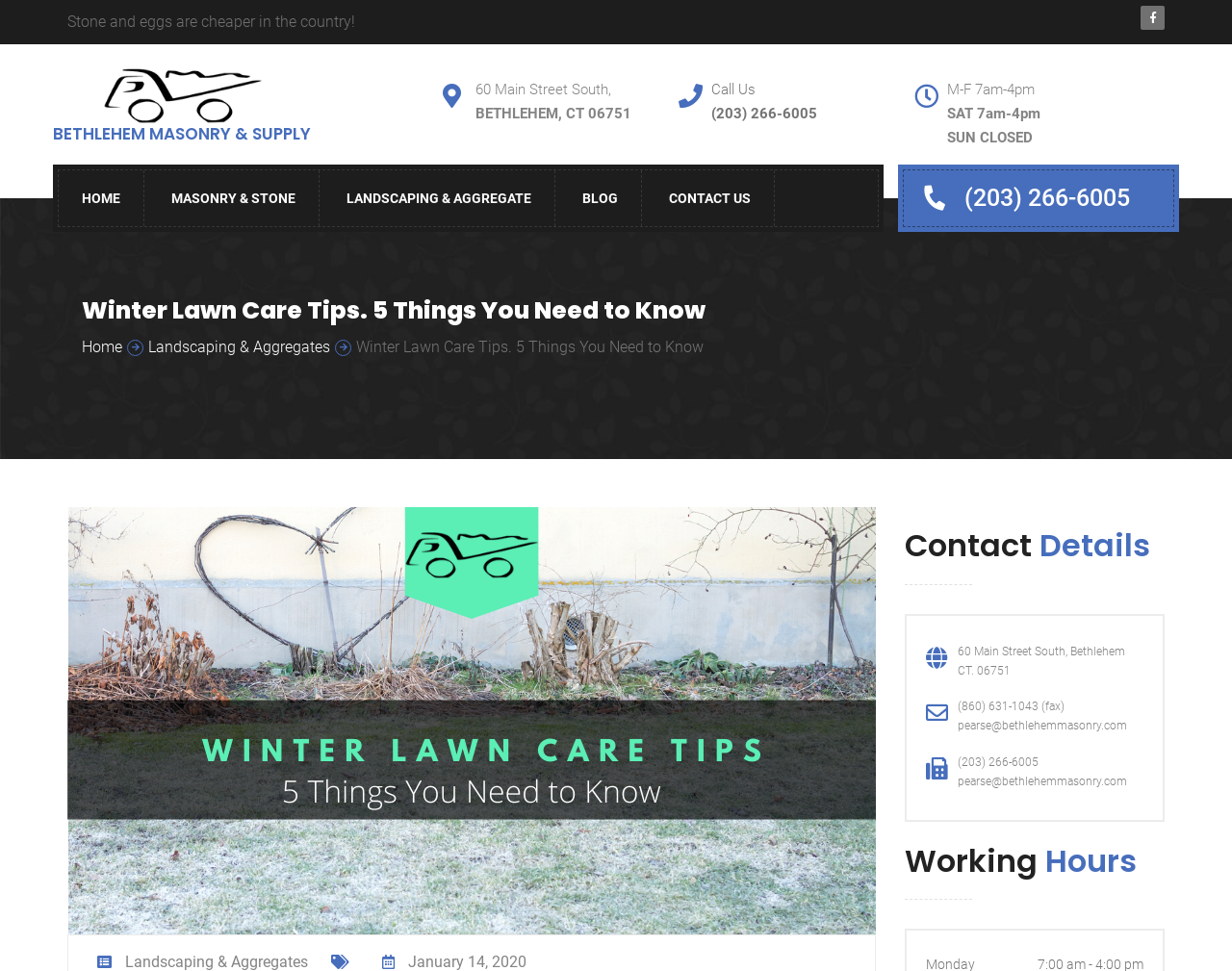Can you find the bounding box coordinates of the area I should click to execute the following instruction: "Visit the Landscaping & Aggregates page"?

[0.12, 0.348, 0.268, 0.367]